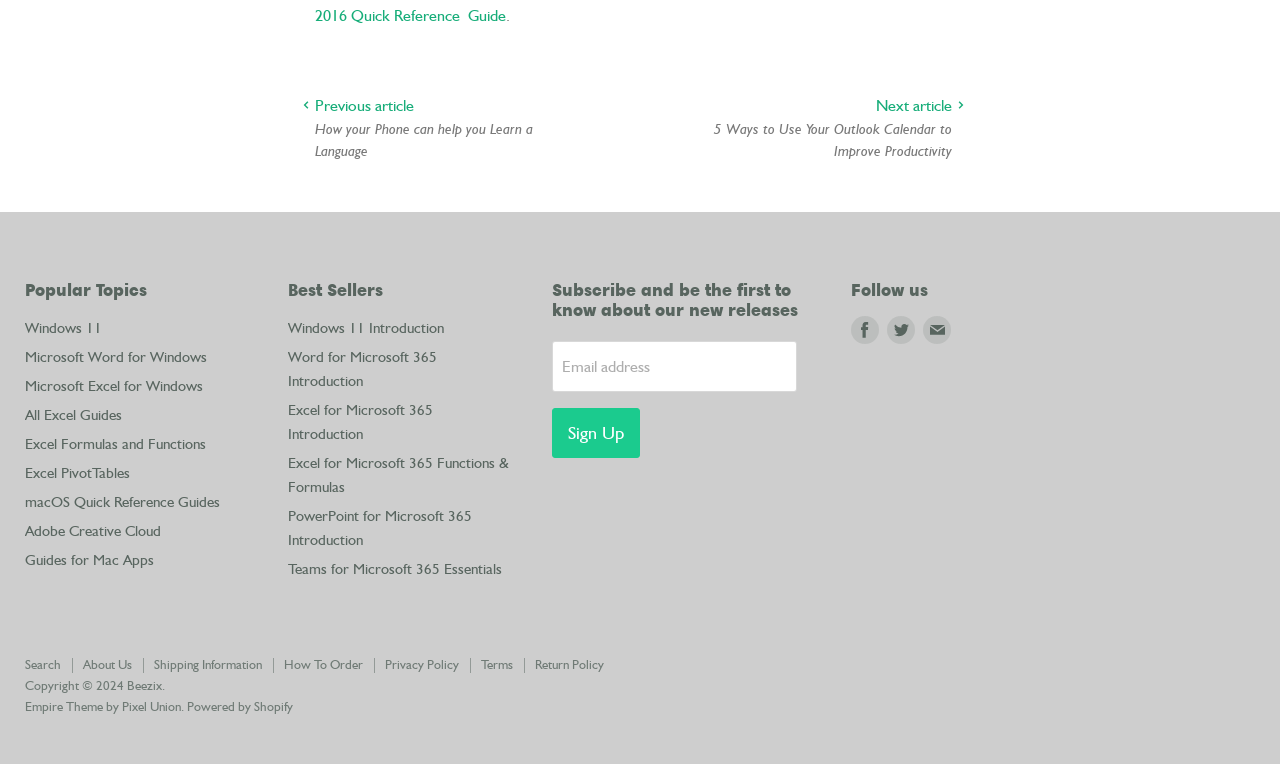Based on what you see in the screenshot, provide a thorough answer to this question: What is the first popular topic?

The first popular topic is 'Windows 11' which is a link under the 'Popular Topics' heading.